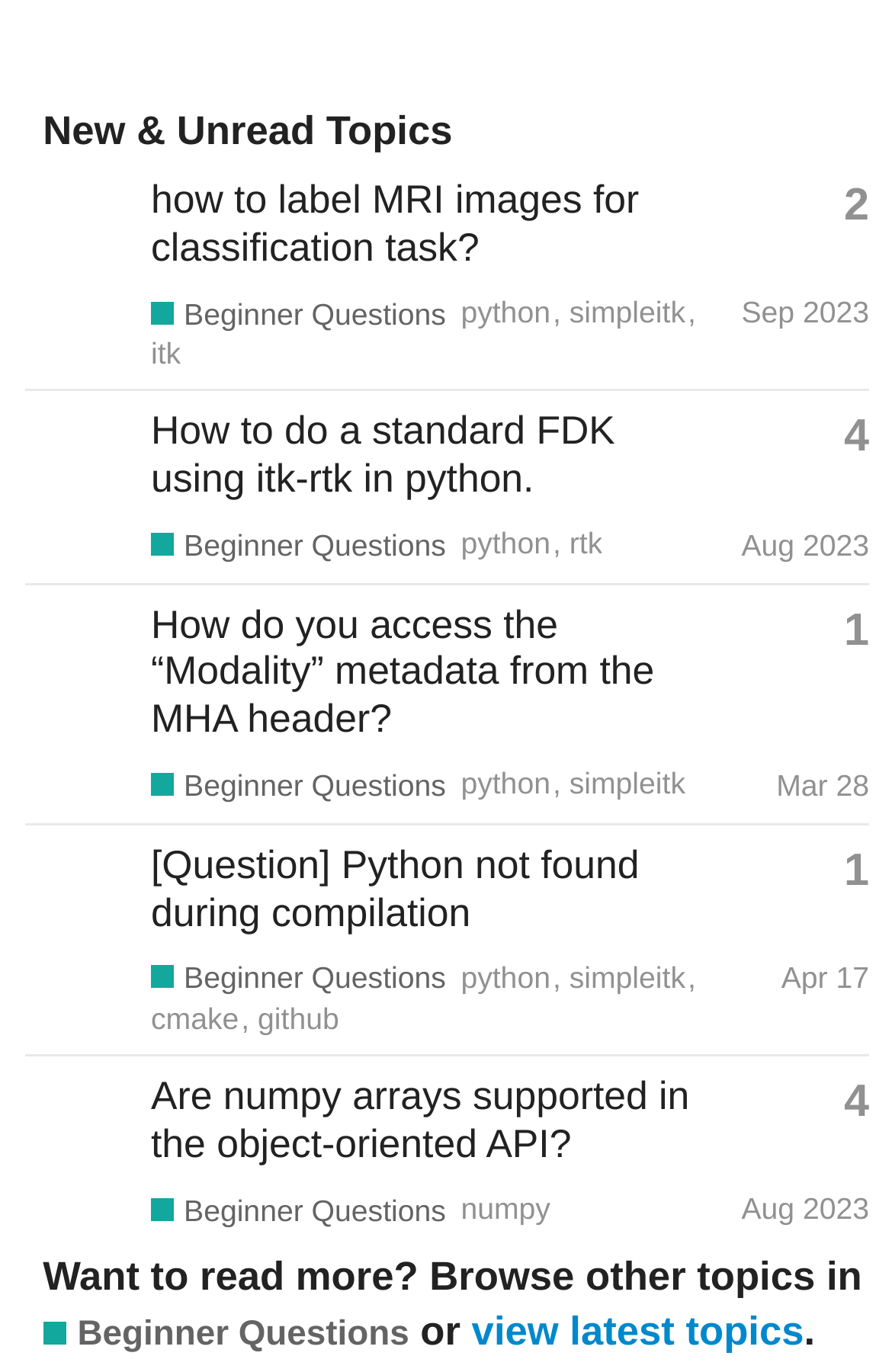Indicate the bounding box coordinates of the clickable region to achieve the following instruction: "View Uljibuh's profile."

[0.028, 0.129, 0.151, 0.209]